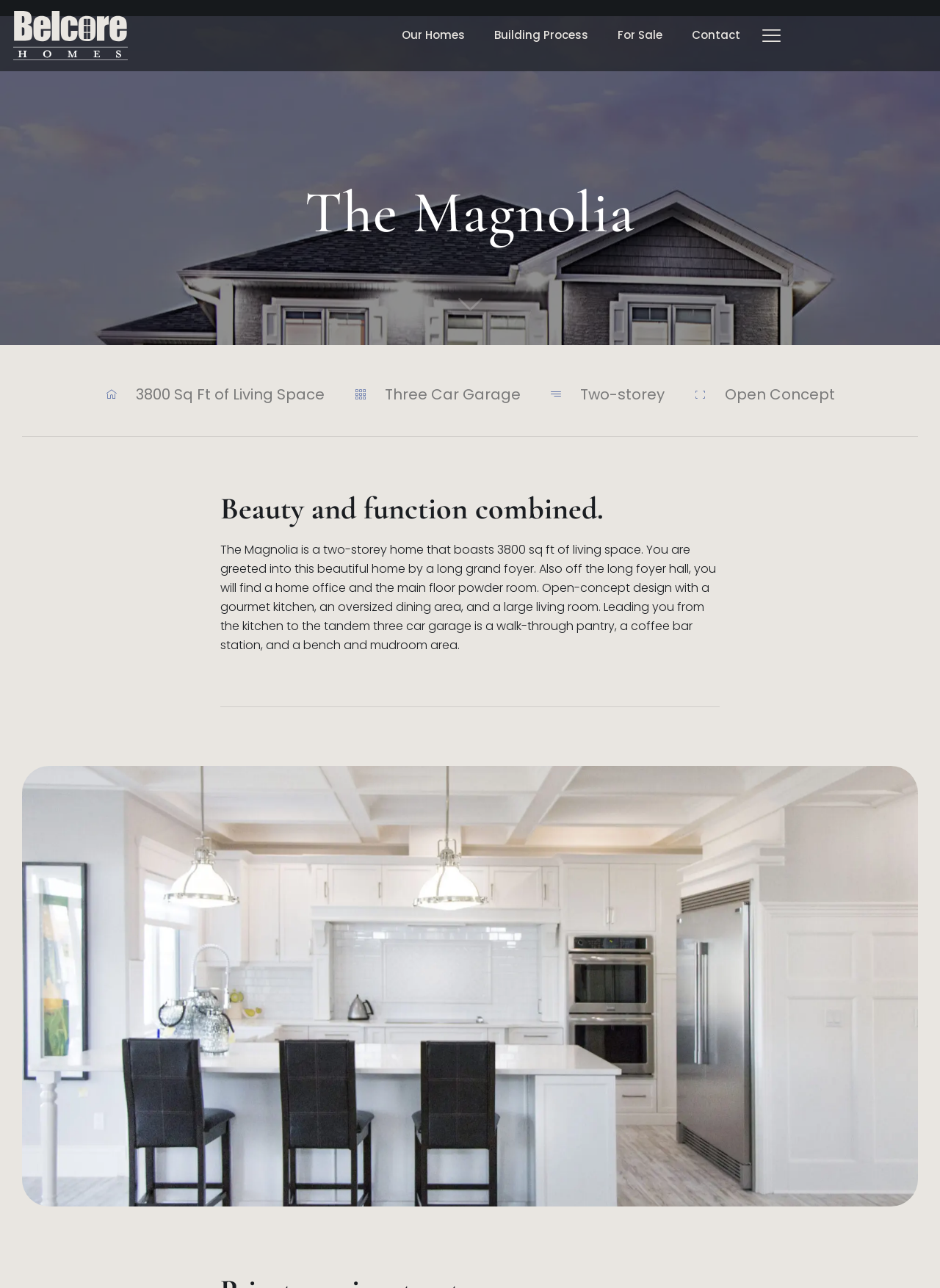What is the design style of The Magnolia's living area?
Using the image, answer in one word or phrase.

Open Concept